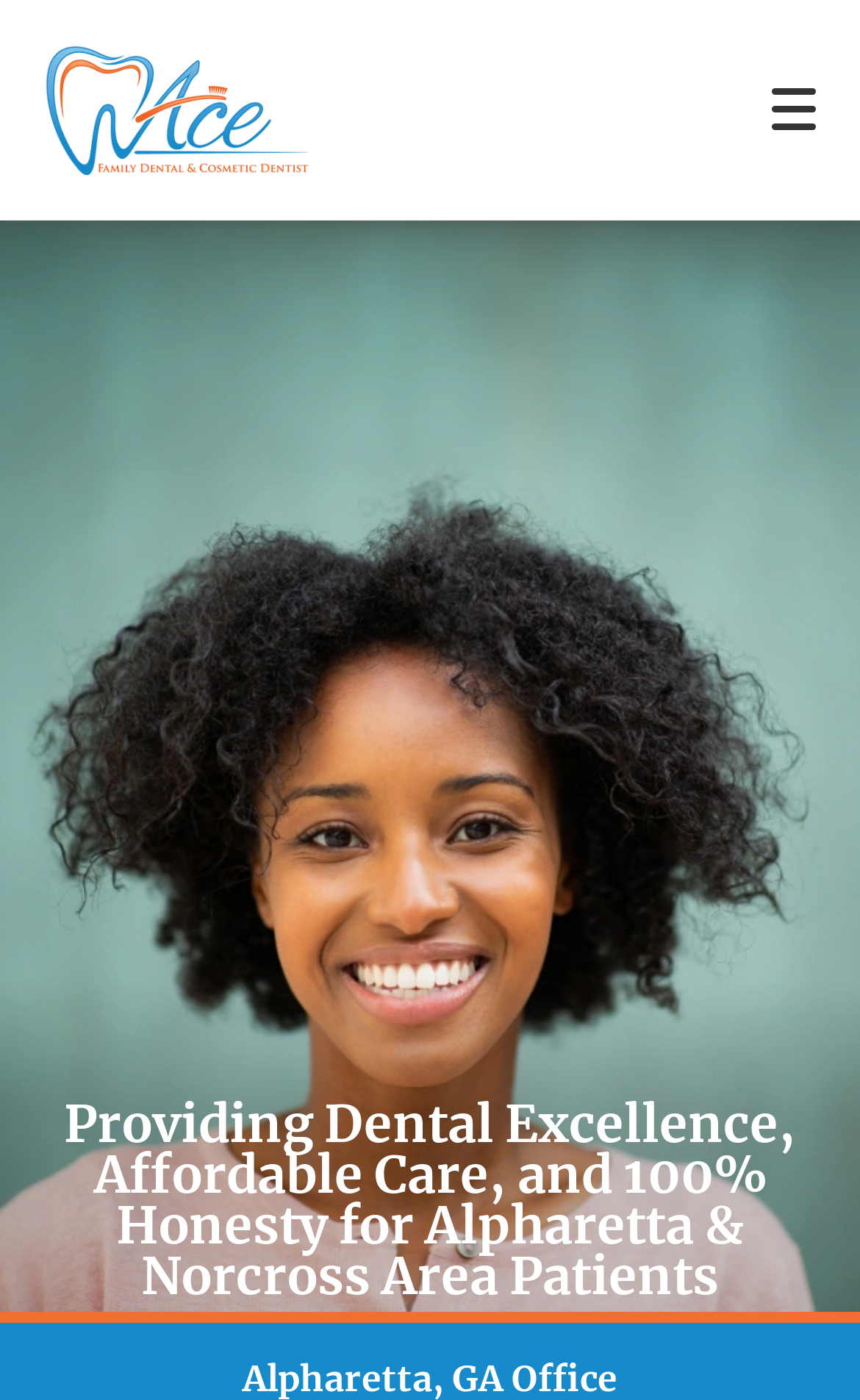Please determine the bounding box coordinates of the element to click in order to execute the following instruction: "View Travel page". The coordinates should be four float numbers between 0 and 1, specified as [left, top, right, bottom].

None